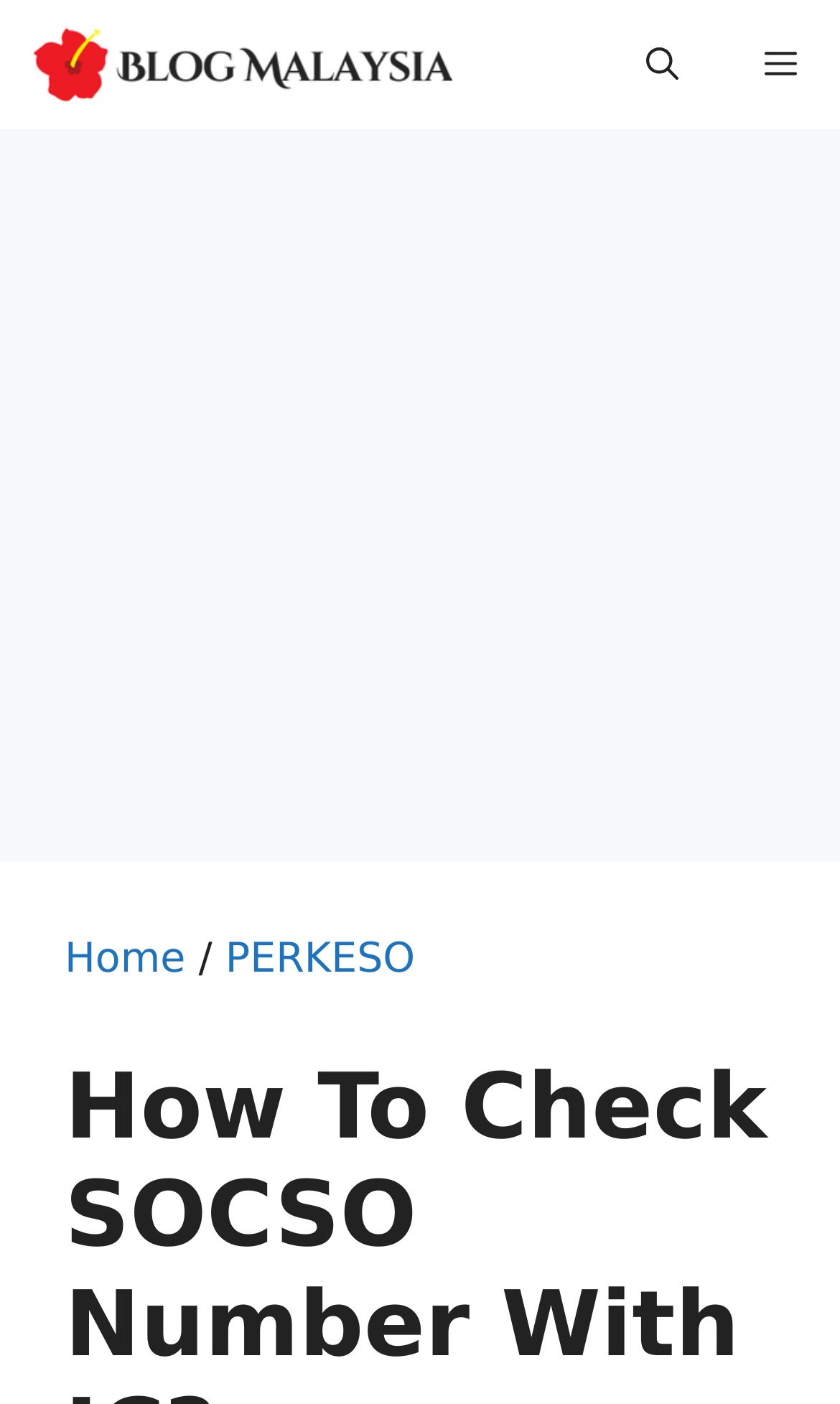Identify the main heading of the webpage and provide its text content.

How To Check SOCSO Number With IC?